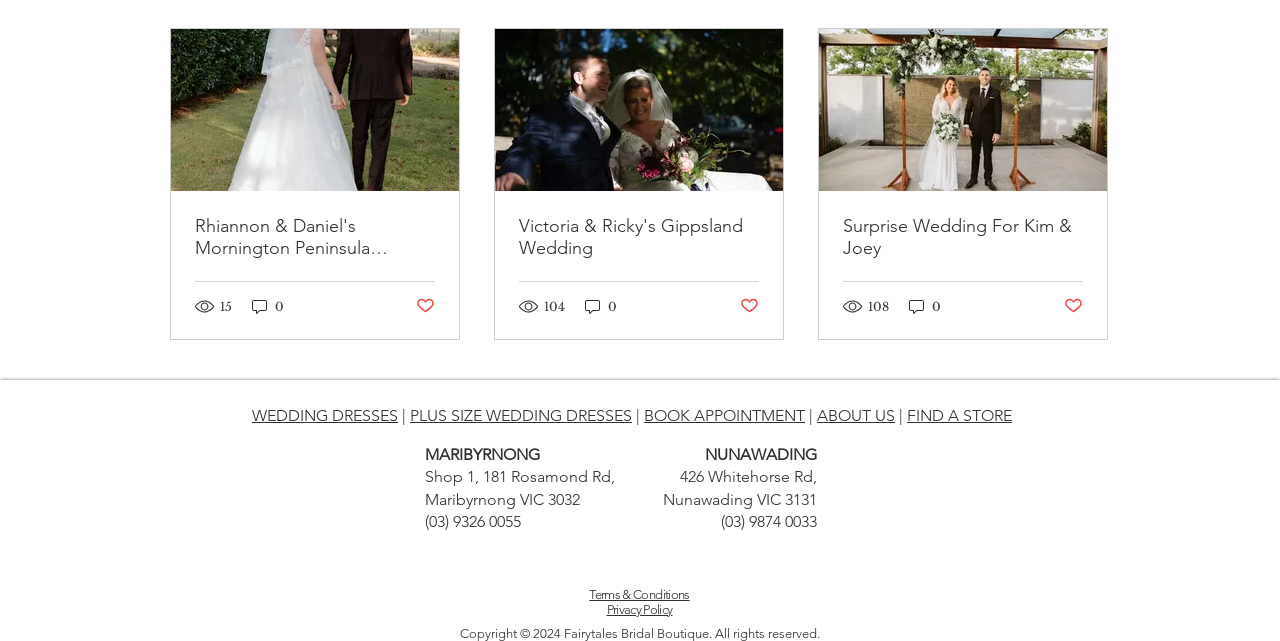How many views does the first article have?
Based on the image, answer the question in a detailed manner.

The first article has a generic element with the text '15 views', which indicates the number of views it has.